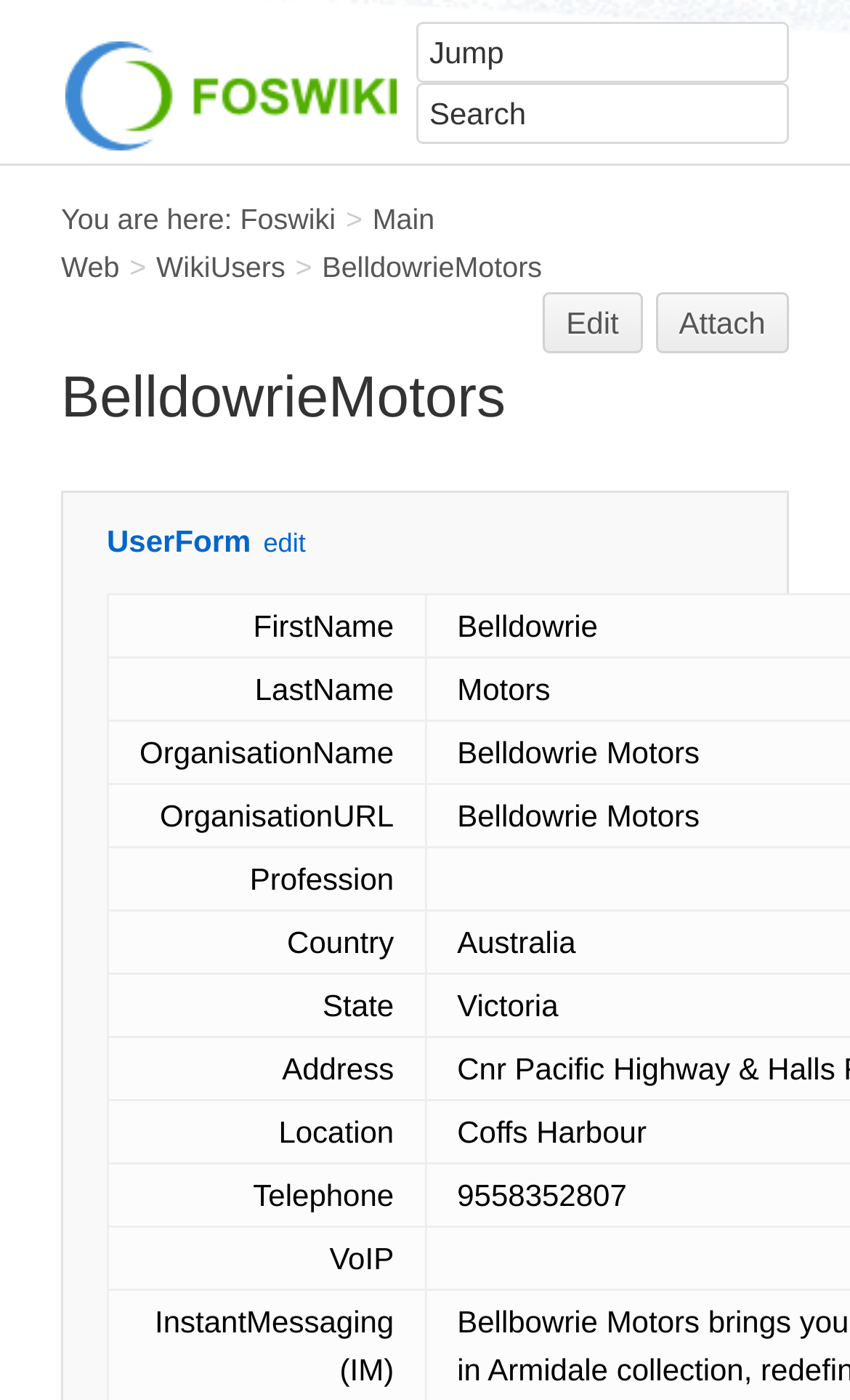How many links are there in the top navigation bar?
Respond with a short answer, either a single word or a phrase, based on the image.

5